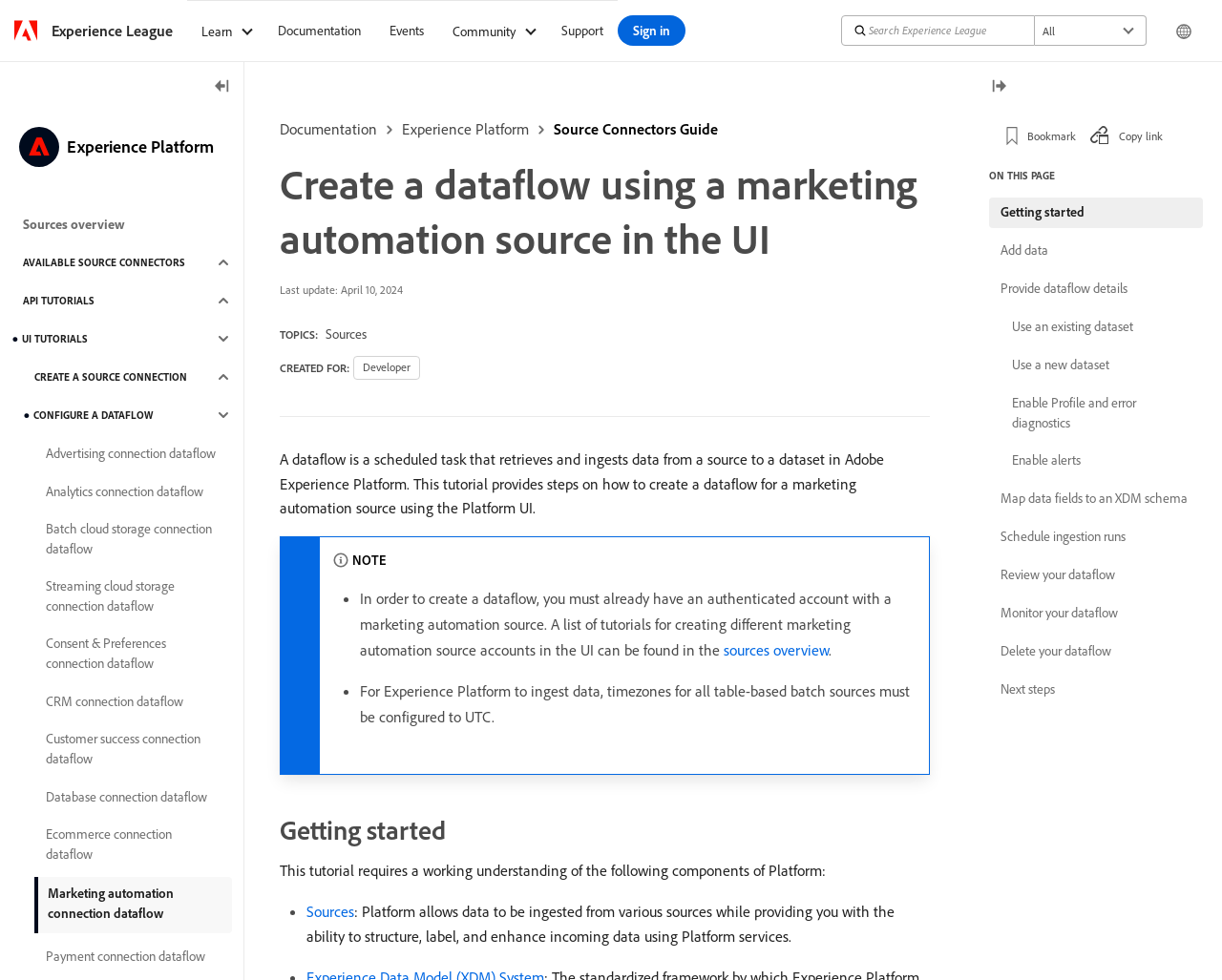Please give the bounding box coordinates of the area that should be clicked to fulfill the following instruction: "Click the 'CREATE A SOURCE CONNECTION' link". The coordinates should be in the format of four float numbers from 0 to 1, i.e., [left, top, right, bottom].

[0.019, 0.369, 0.19, 0.4]